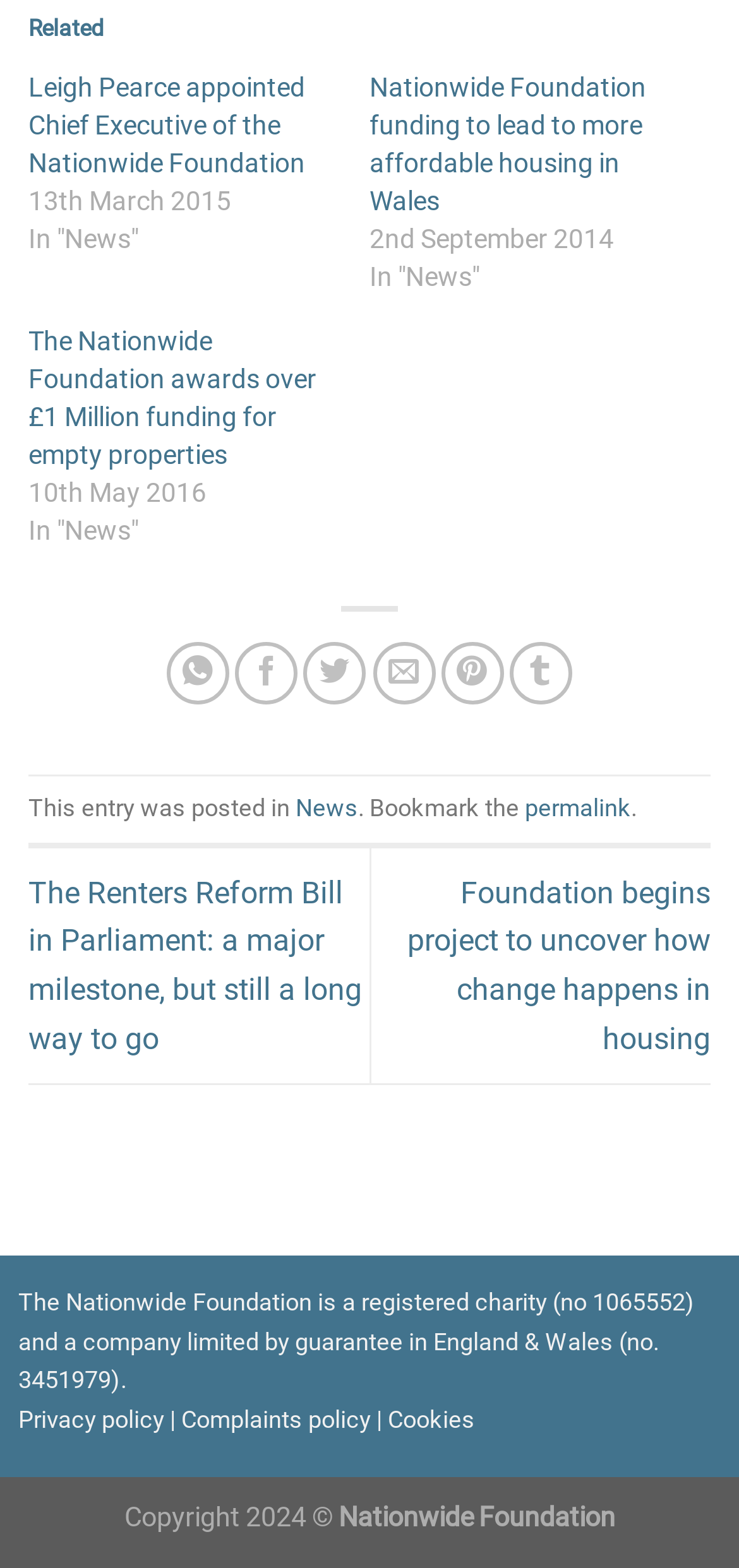Please answer the following question as detailed as possible based on the image: 
What is the position of the 'Share on WhatsApp' link?

I found the position by looking at the bounding box coordinates of the 'Share on WhatsApp' link, which are [0.226, 0.409, 0.311, 0.449]. The y1 coordinate is 0.409, which is relatively high, and the x1 coordinate is 0.226, which is relatively left, so the link is positioned at the top-left.